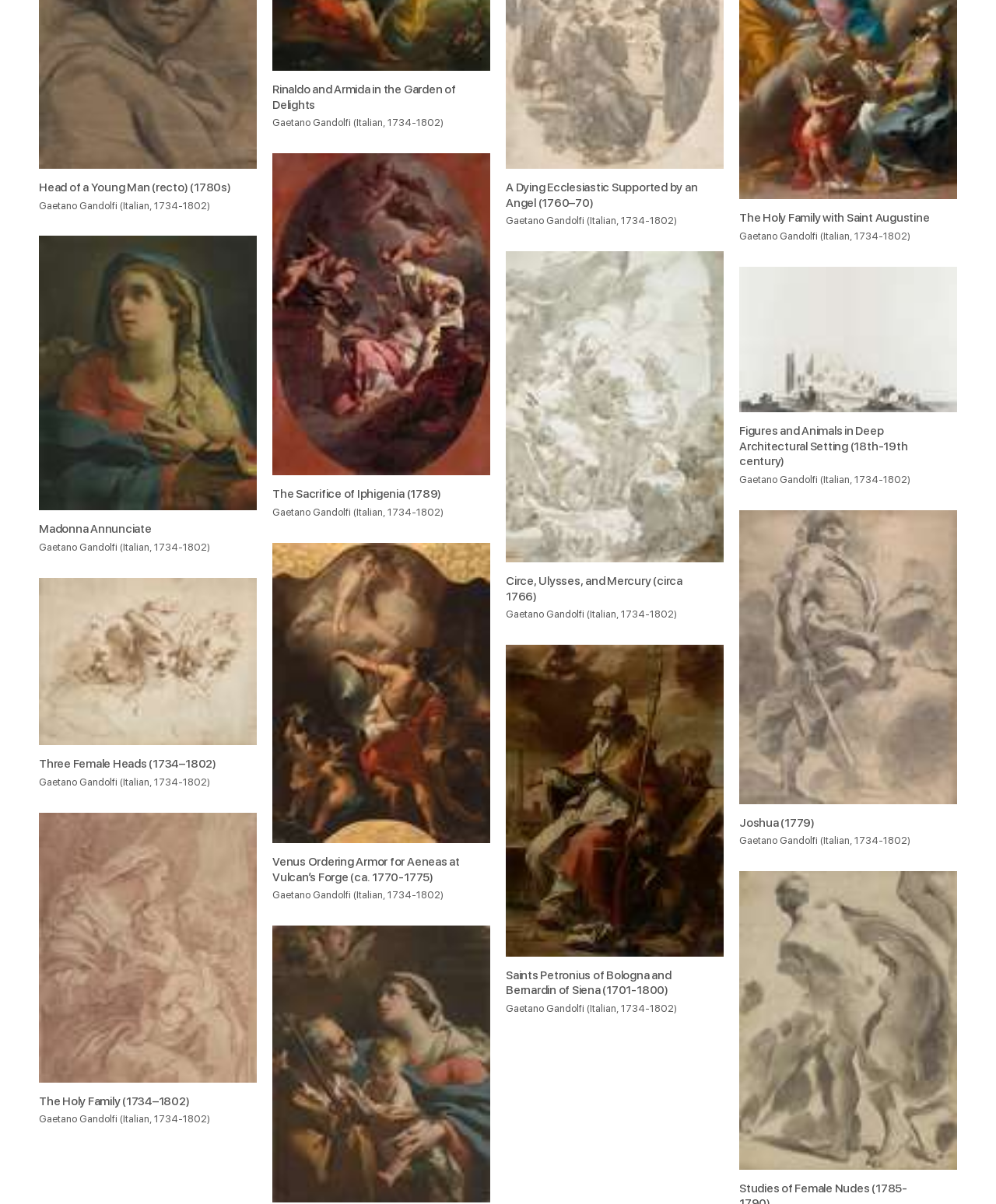Please locate the bounding box coordinates for the element that should be clicked to achieve the following instruction: "Learn about Rinaldo and Armida in the Garden of Delights". Ensure the coordinates are given as four float numbers between 0 and 1, i.e., [left, top, right, bottom].

[0.273, 0.069, 0.47, 0.094]